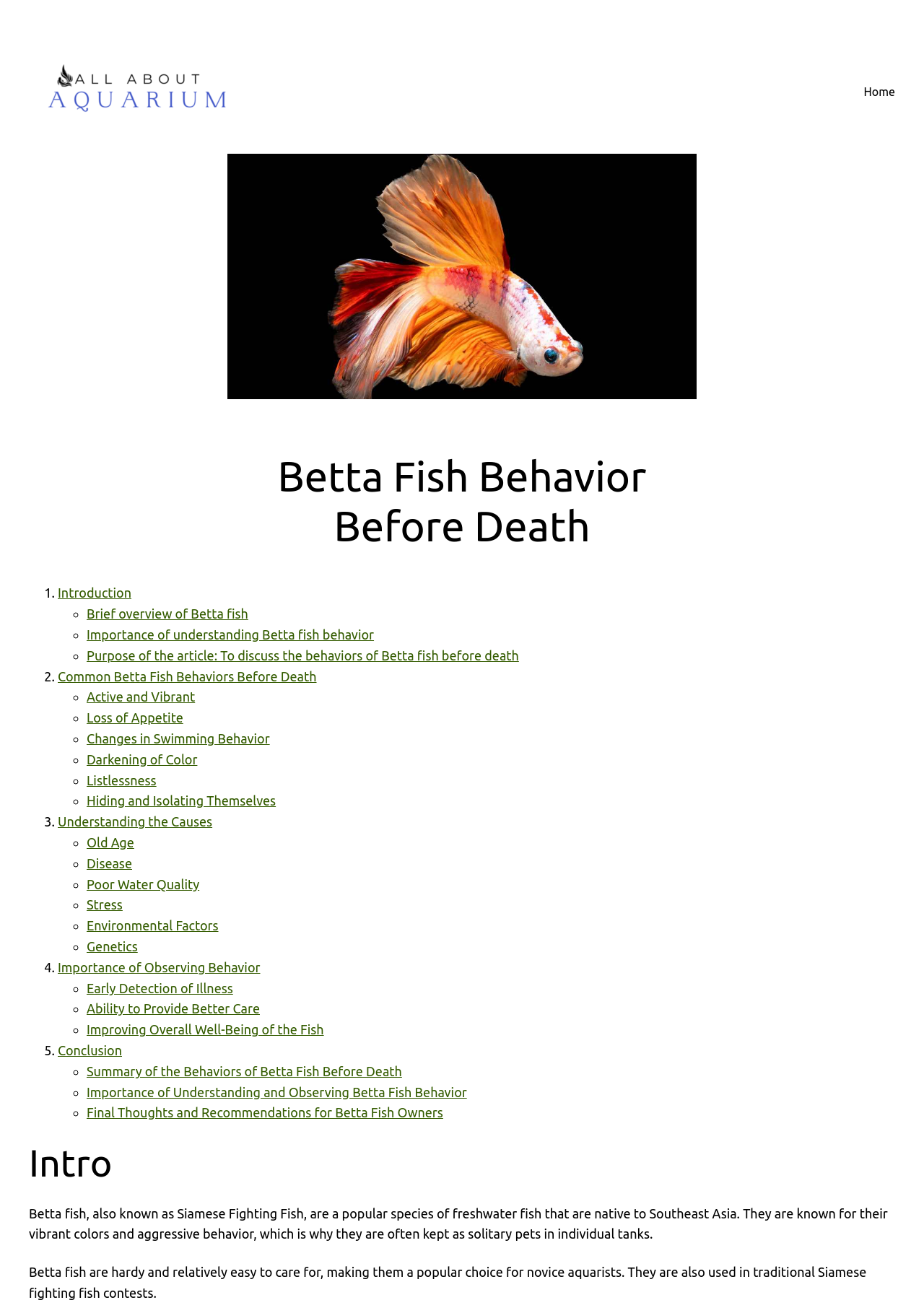Based on the element description, predict the bounding box coordinates (top-left x, top-left y, bottom-right x, bottom-right y) for the UI element in the screenshot: Home

[0.935, 0.064, 0.969, 0.078]